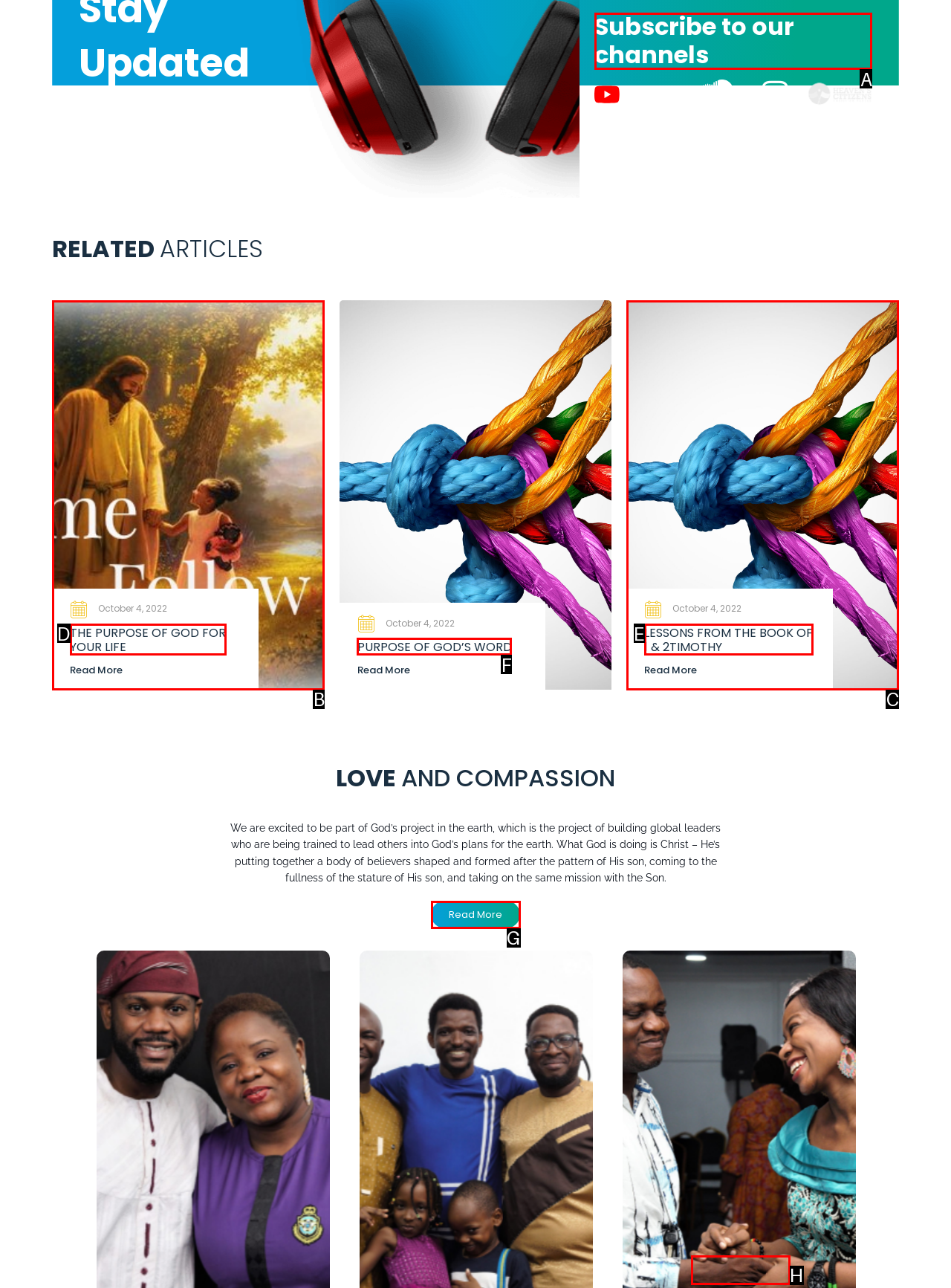Find the correct option to complete this instruction: Subscribe to our channels. Reply with the corresponding letter.

A